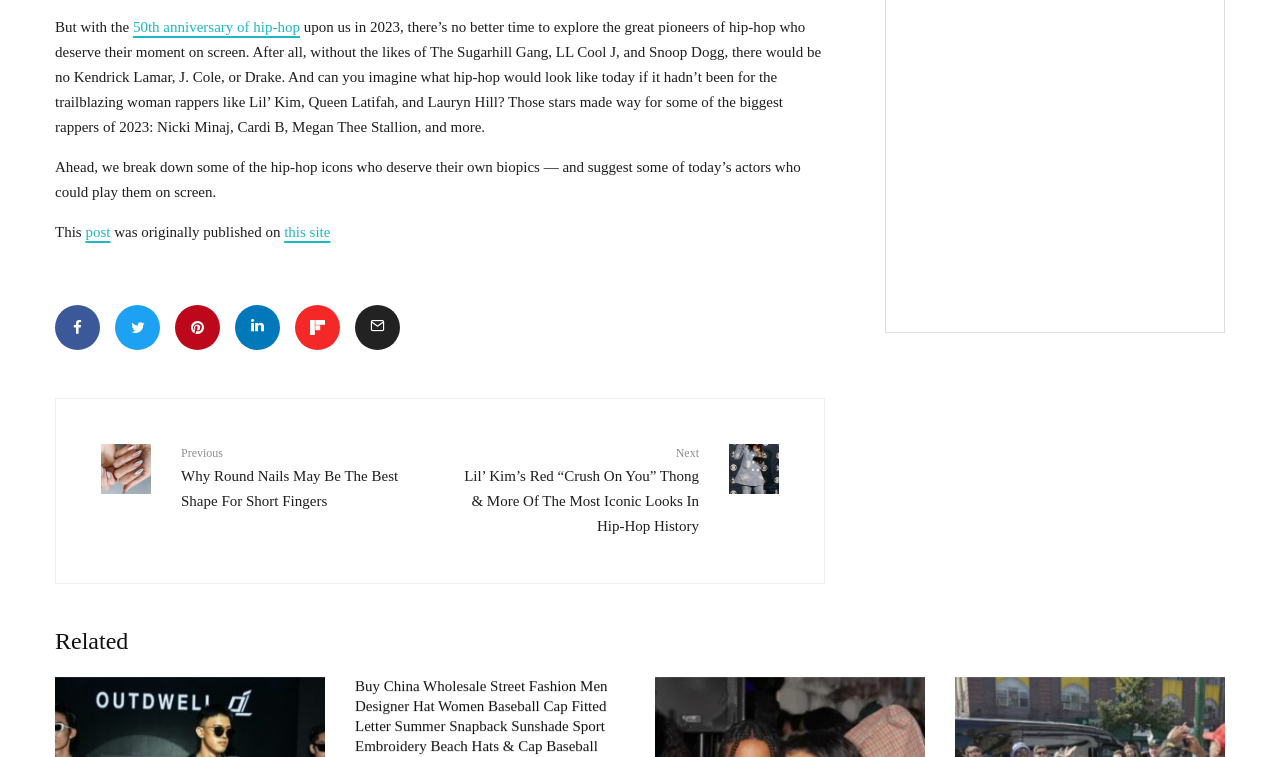Locate the bounding box coordinates of the clickable part needed for the task: "Click on the link to read about the 50th anniversary of hip-hop".

[0.104, 0.026, 0.234, 0.047]